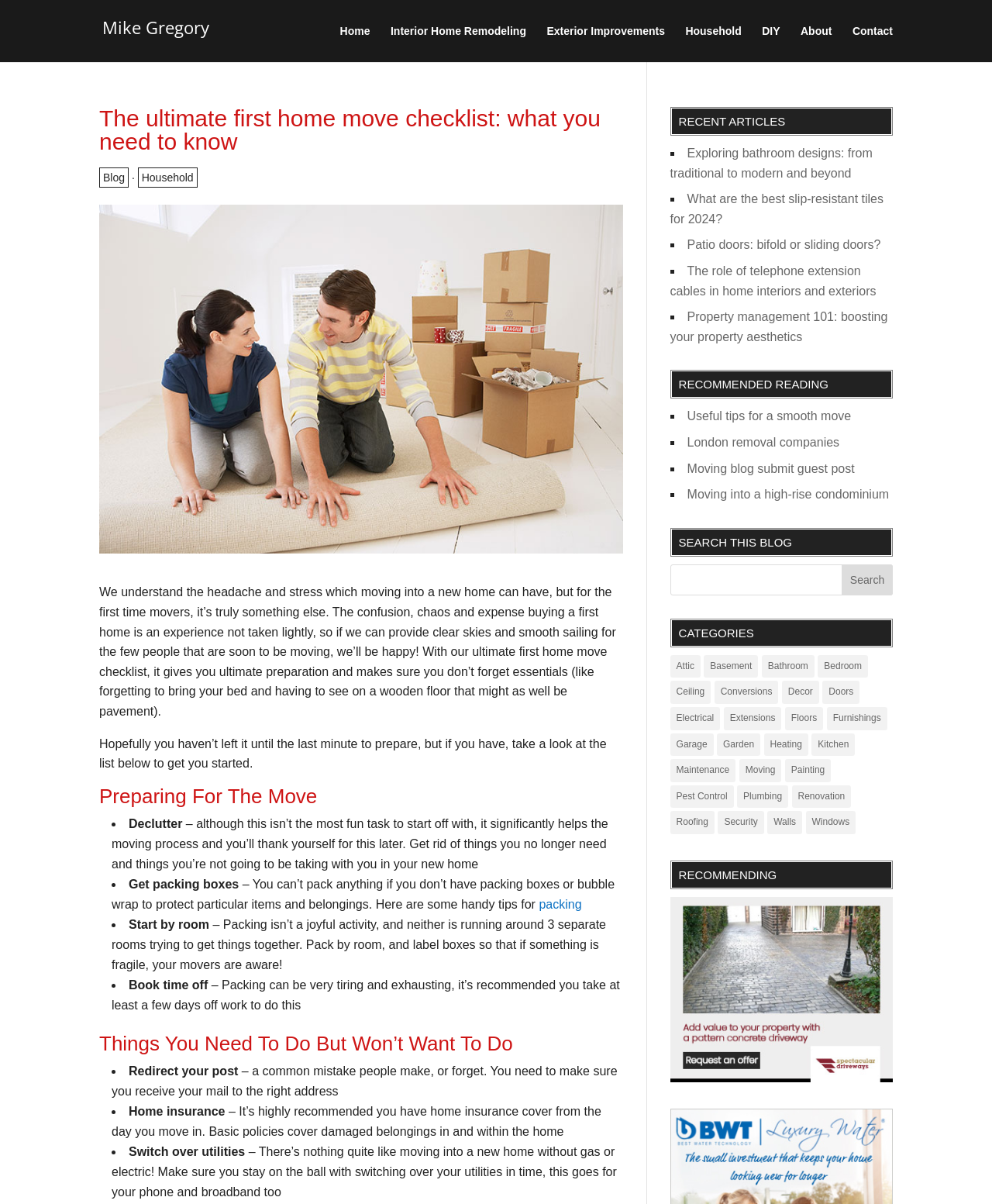Locate the bounding box coordinates of the element that needs to be clicked to carry out the instruction: "Click on the 'Blog' link". The coordinates should be given as four float numbers ranging from 0 to 1, i.e., [left, top, right, bottom].

[0.1, 0.139, 0.13, 0.156]